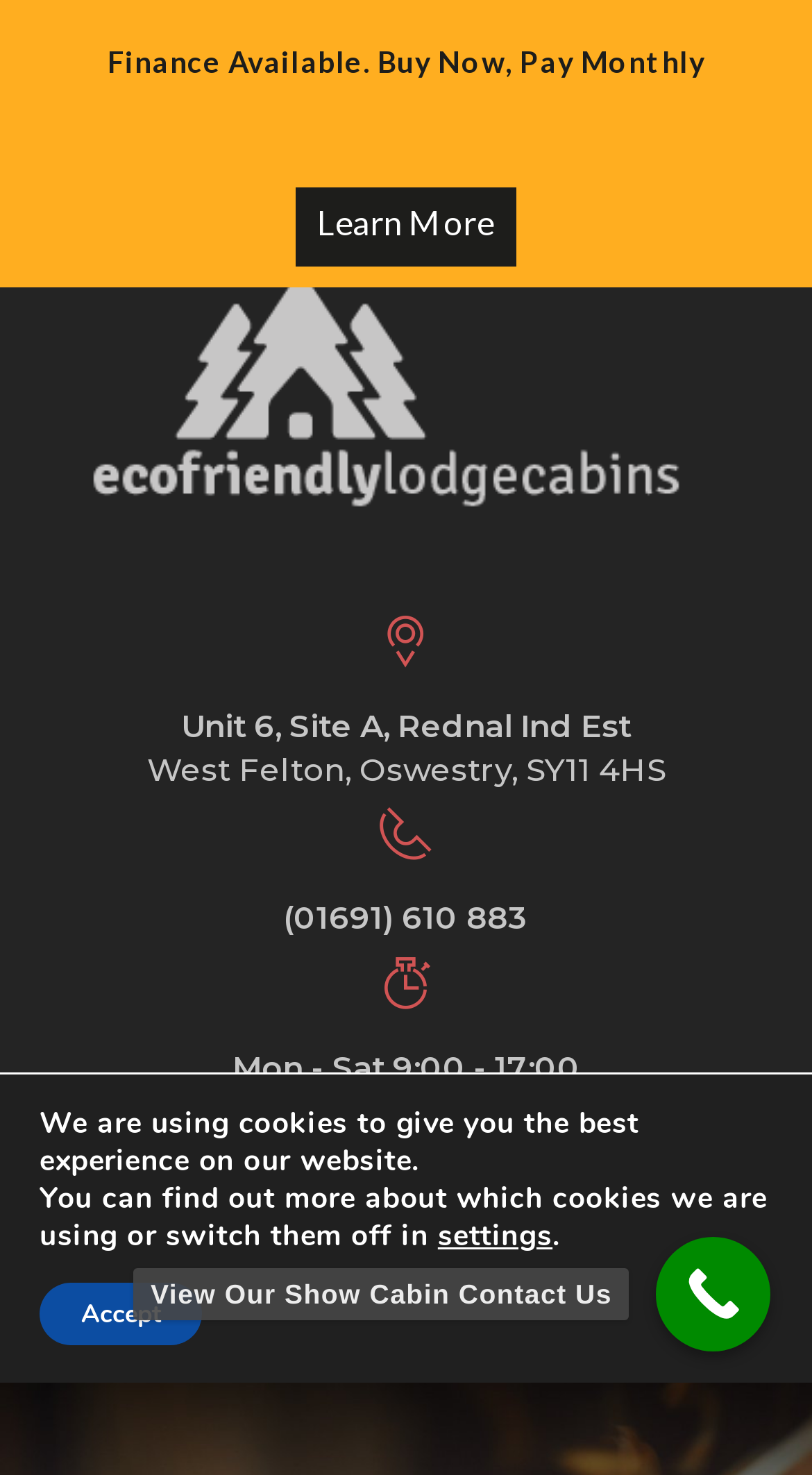Kindly respond to the following question with a single word or a brief phrase: 
What is the purpose of the 'Toggle navigation' button?

To toggle navigation